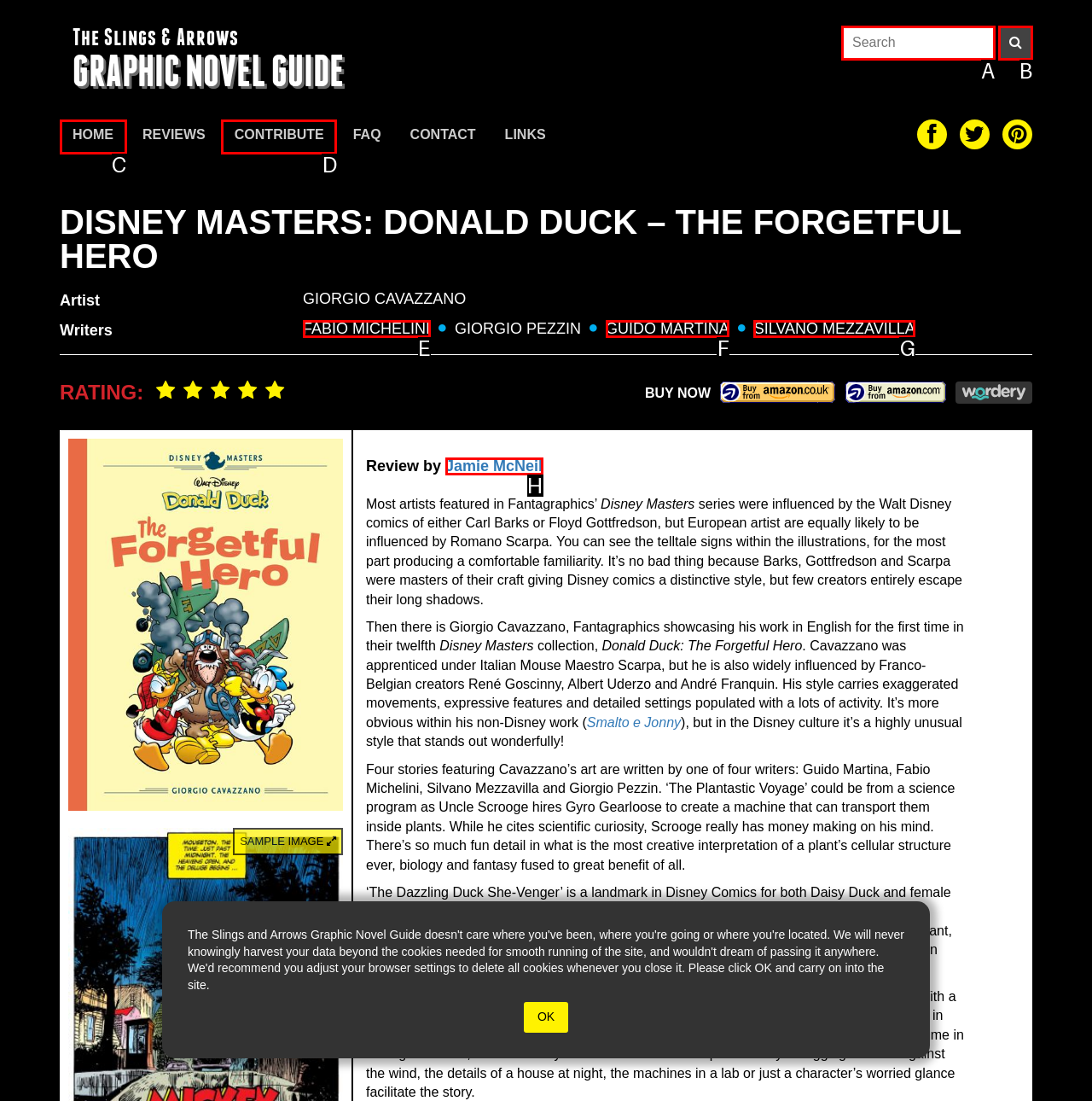Identify which HTML element matches the description: Silvano Mezzavilla
Provide your answer in the form of the letter of the correct option from the listed choices.

G